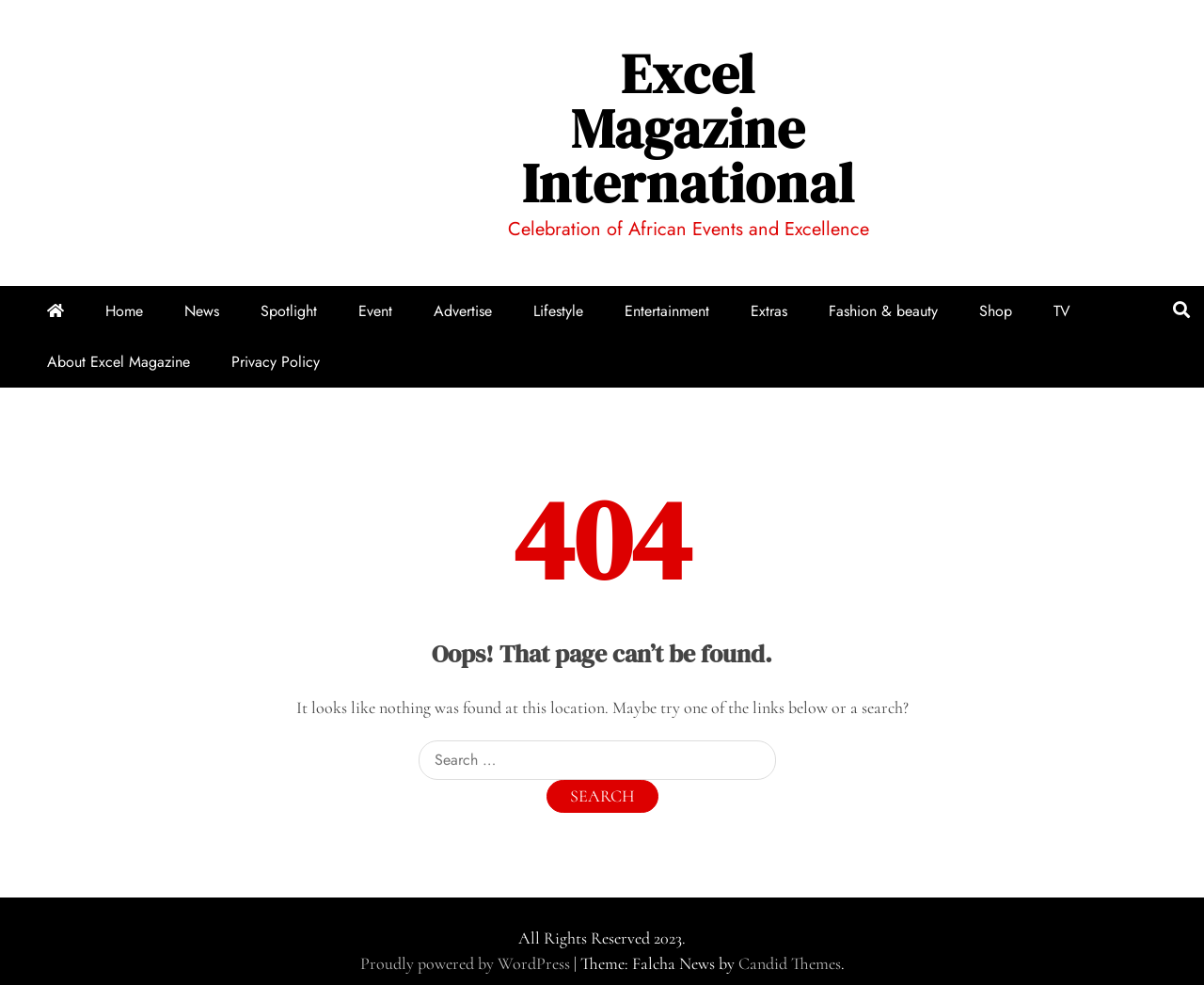How many main navigation links are there?
Identify the answer in the screenshot and reply with a single word or phrase.

11